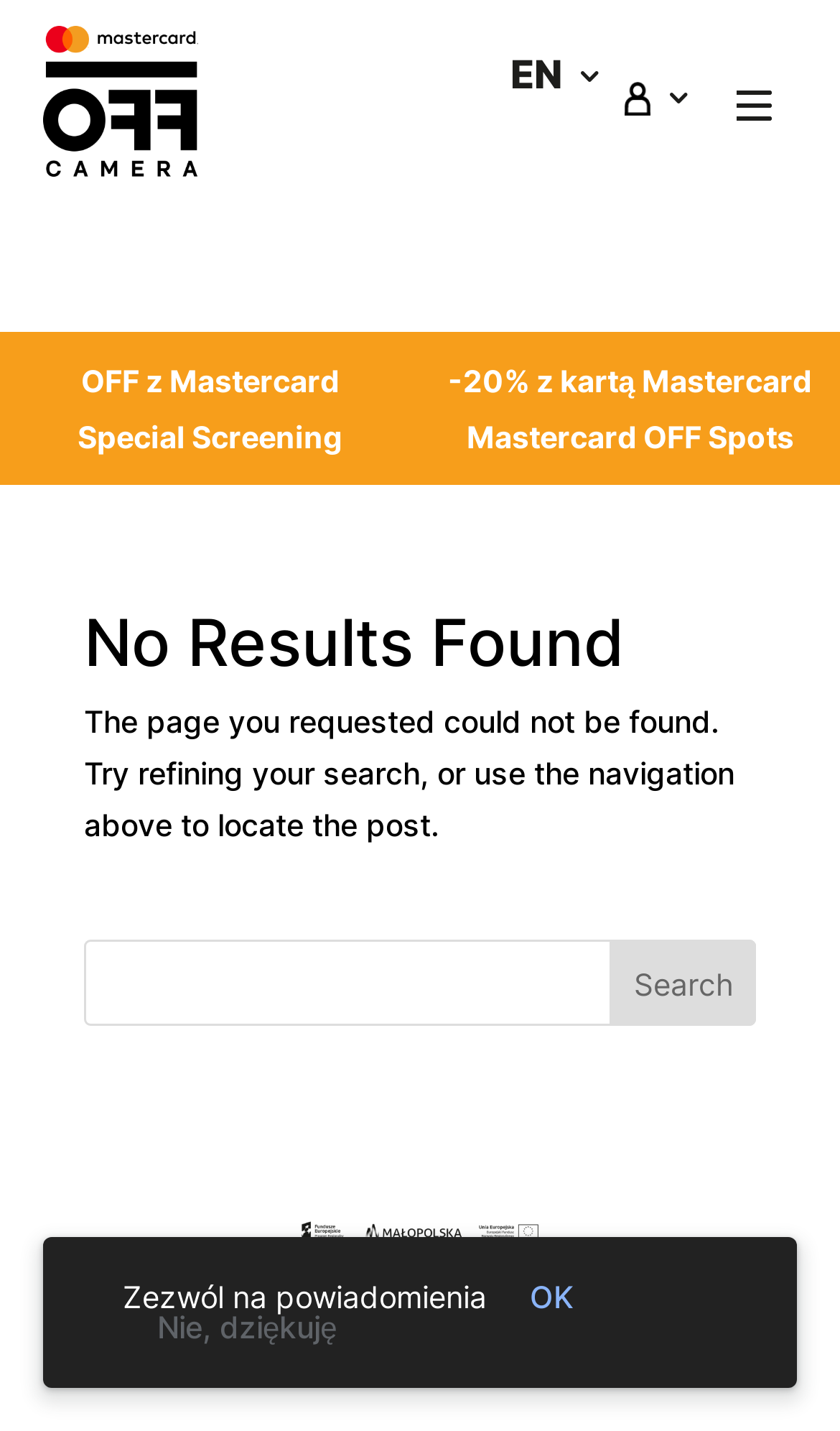Identify the bounding box for the described UI element. Provide the coordinates in (top-left x, top-left y, bottom-right x, bottom-right y) format with values ranging from 0 to 1: parent_node: Search name="s"

[0.1, 0.657, 0.9, 0.717]